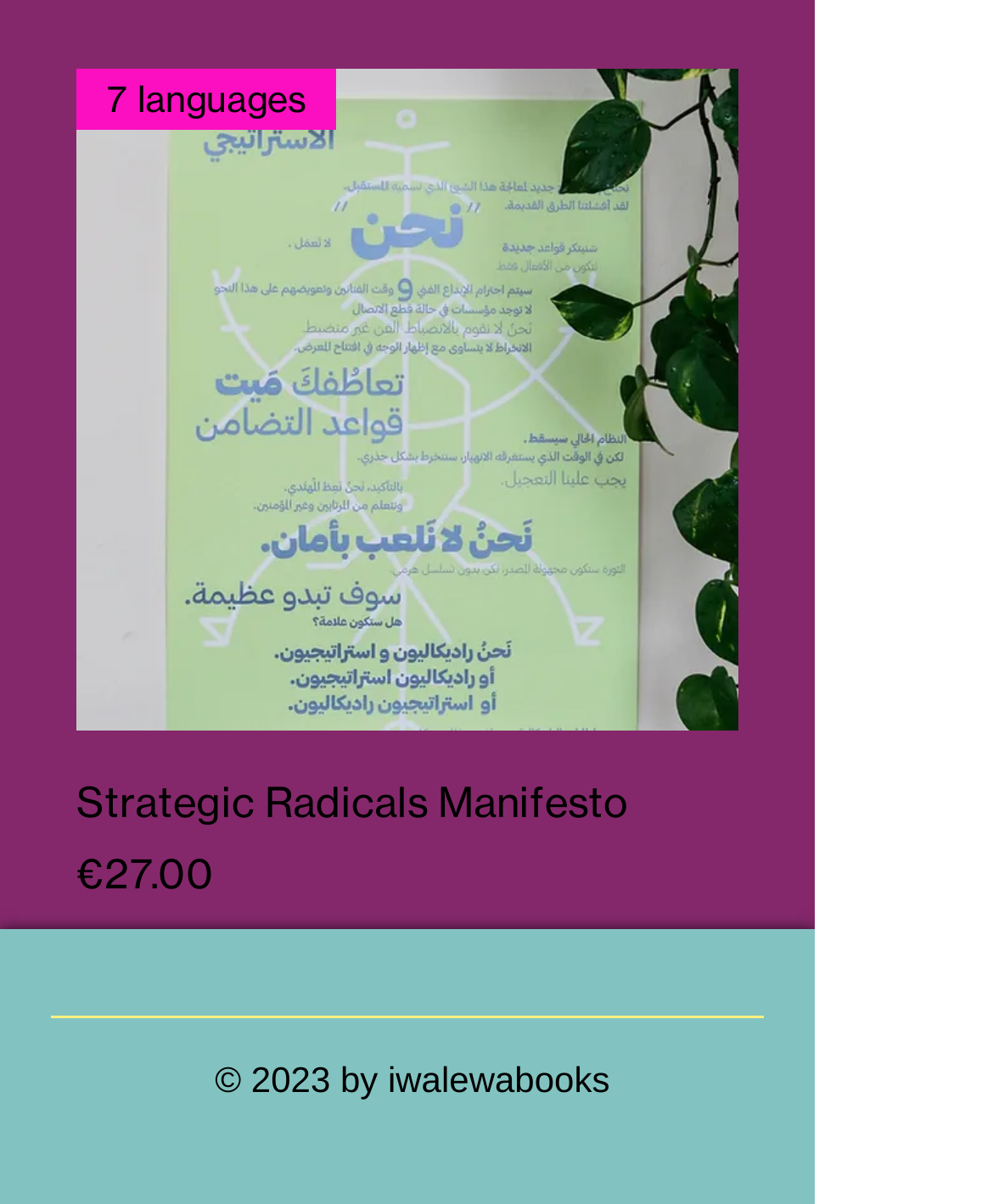Please provide a one-word or phrase answer to the question: 
What is the price of Strategic Radicals Manifesto?

€27.00